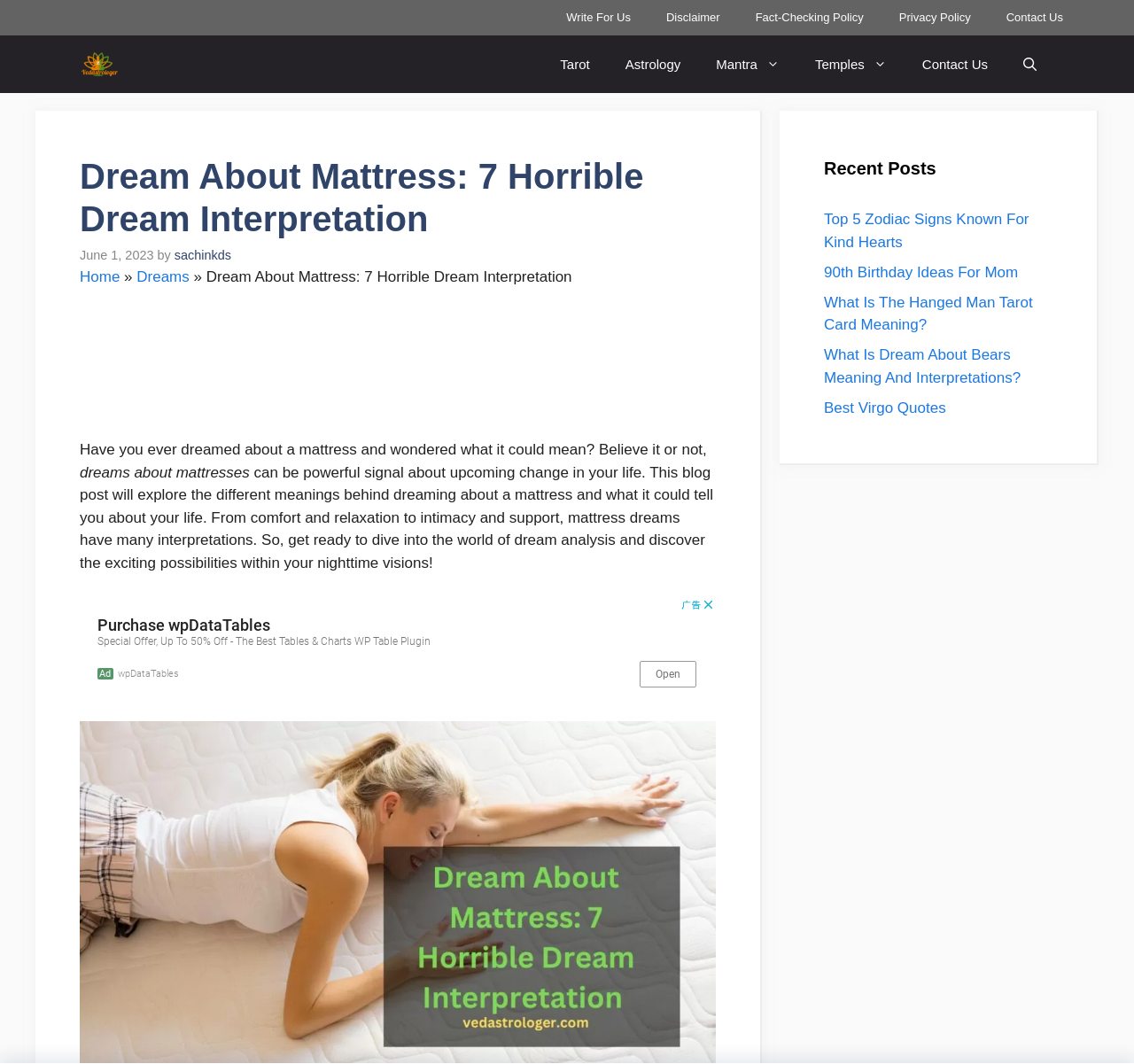Reply to the question below using a single word or brief phrase:
What is the date of the article?

June 1, 2023